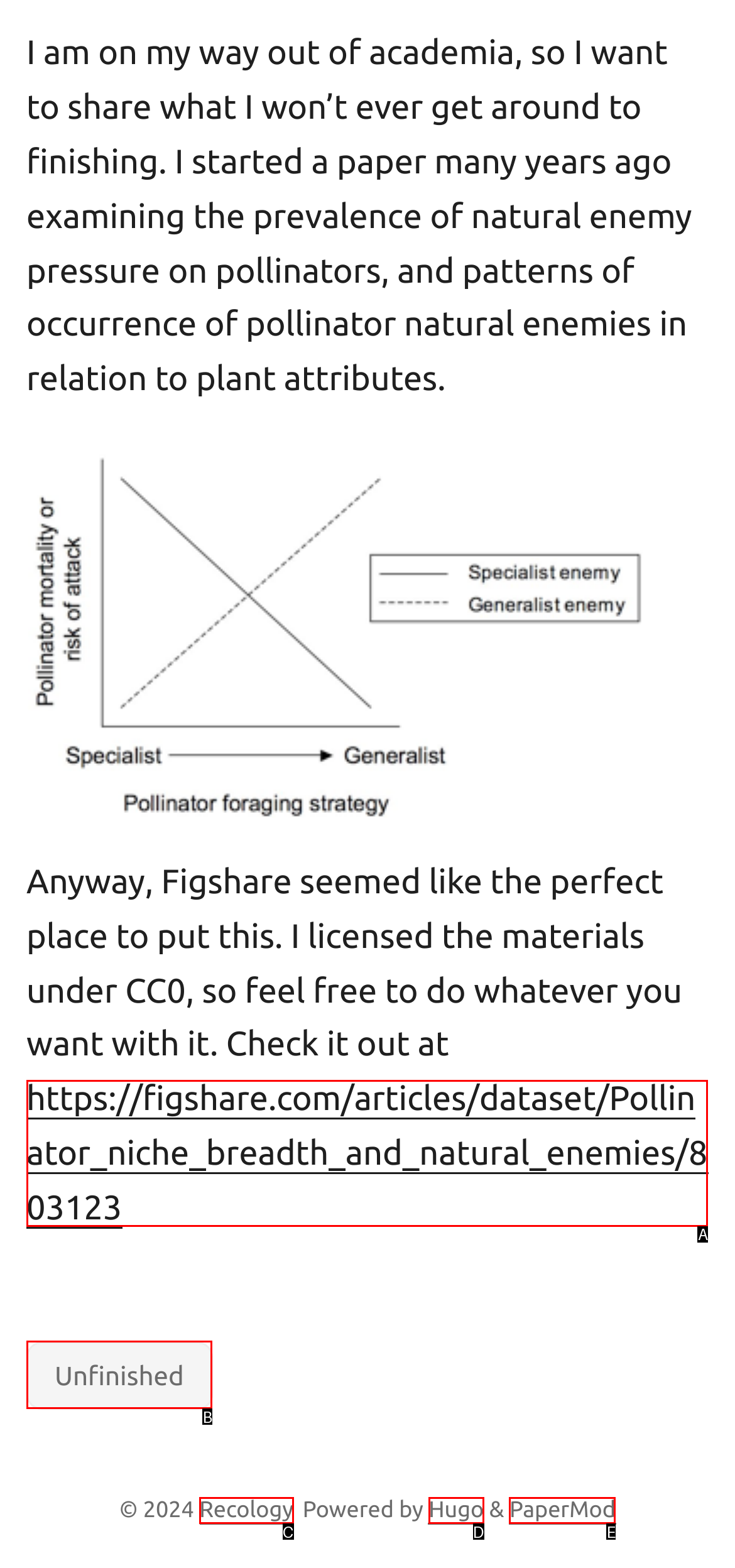From the given options, choose the HTML element that aligns with the description: https://figshare.com/articles/dataset/Pollinator_niche_breadth_and_natural_enemies/803123. Respond with the letter of the selected element.

A